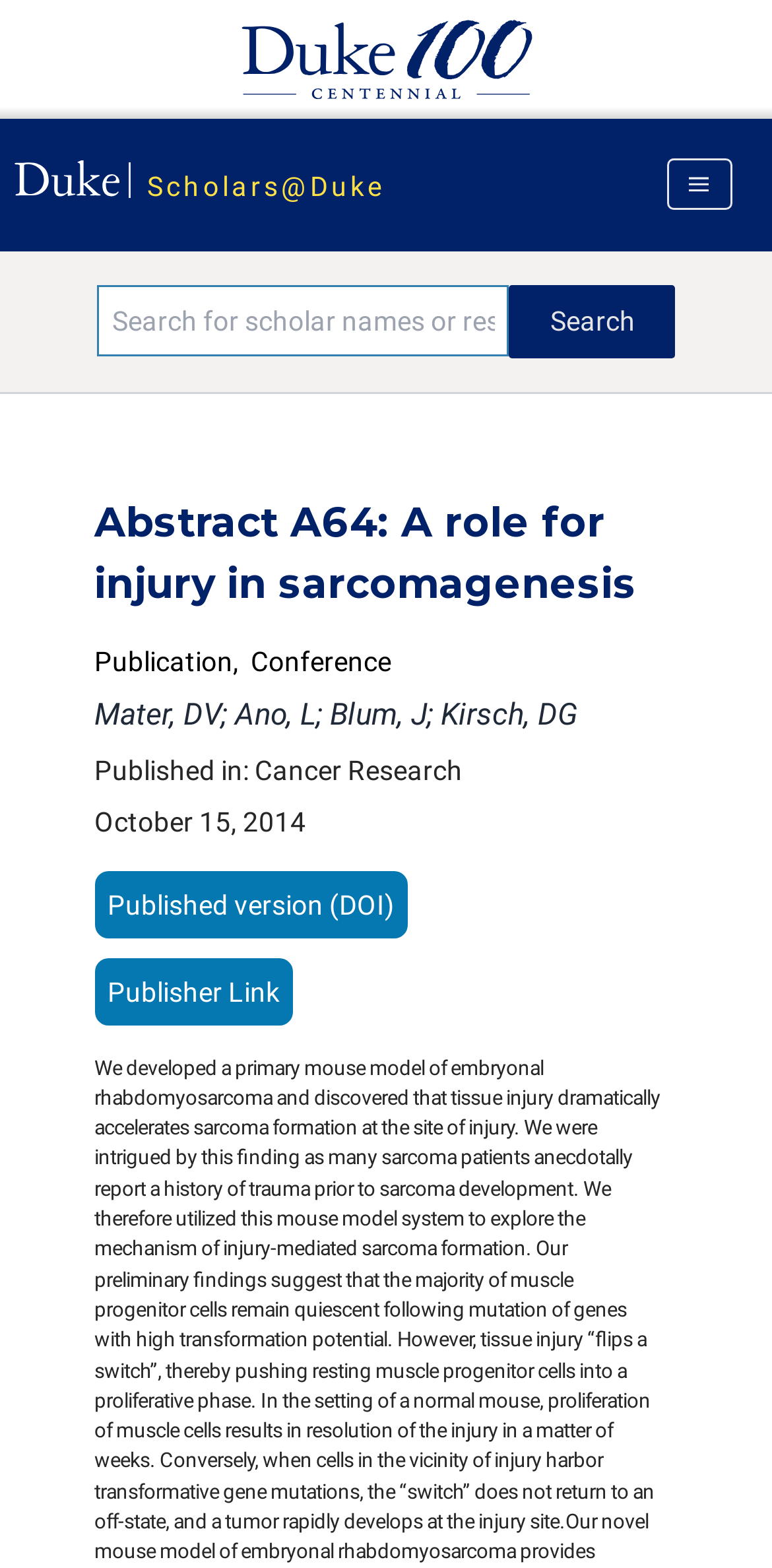Identify the coordinates of the bounding box for the element that must be clicked to accomplish the instruction: "View the published version".

[0.122, 0.555, 0.529, 0.611]